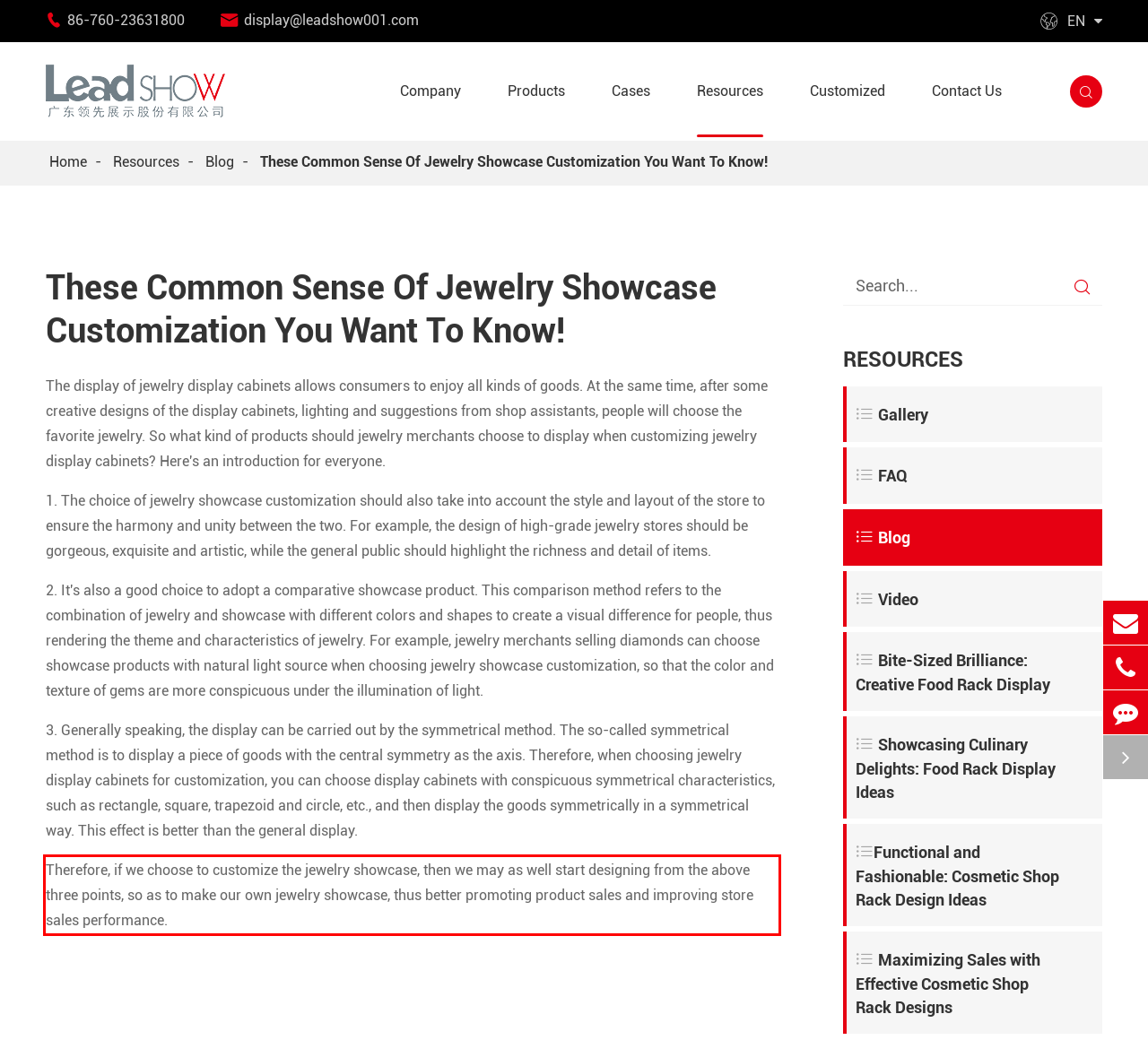Please examine the webpage screenshot and extract the text within the red bounding box using OCR.

Therefore, if we choose to customize the jewelry showcase, then we may as well start designing from the above three points, so as to make our own jewelry showcase, thus better promoting product sales and improving store sales performance.